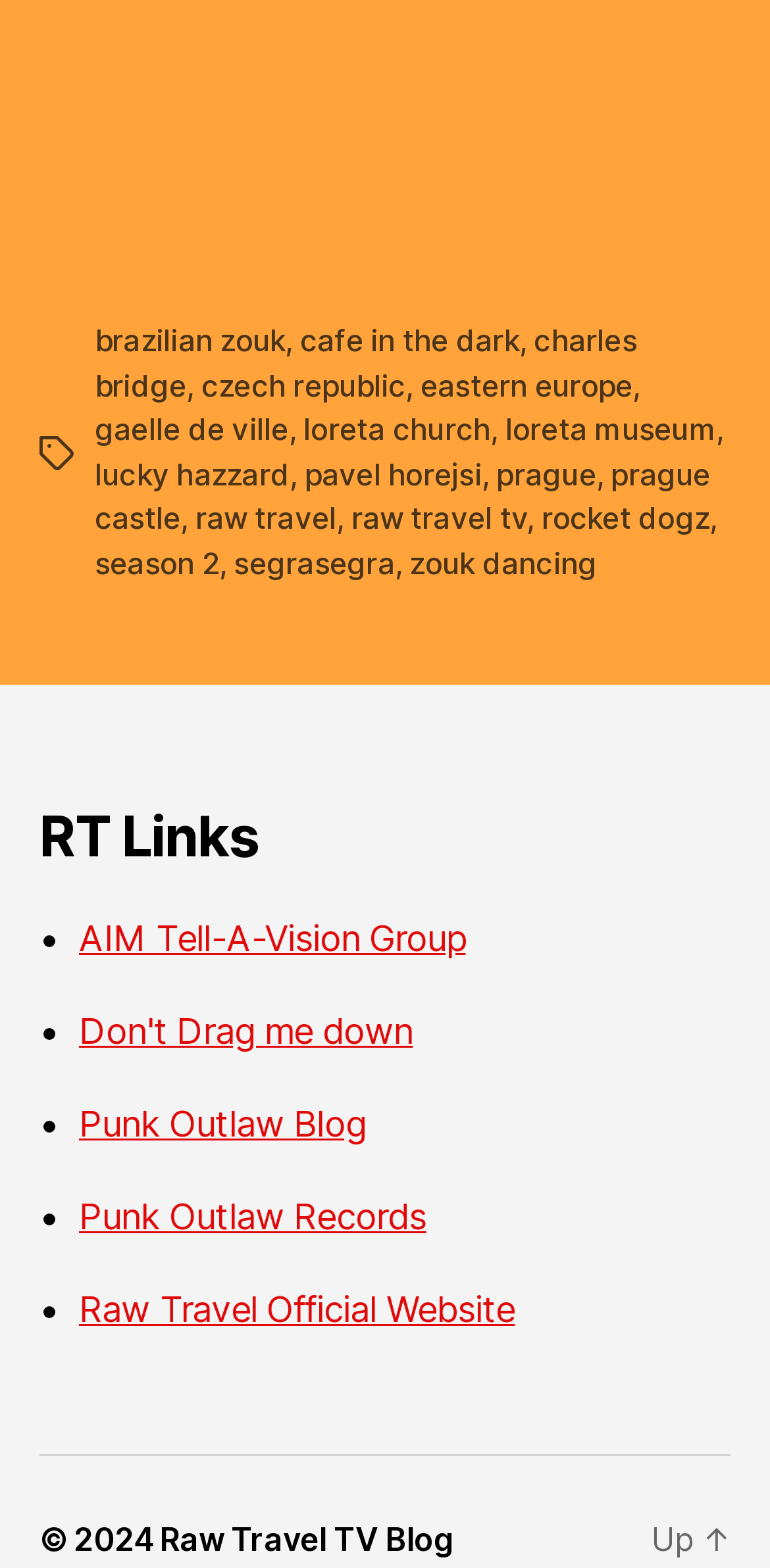How many links are there in the RT Links section?
Please provide a detailed and thorough answer to the question.

I counted the number of links in the RT Links section, which starts with the heading 'RT Links'. There are 4 links in this section, each preceded by a bullet point.